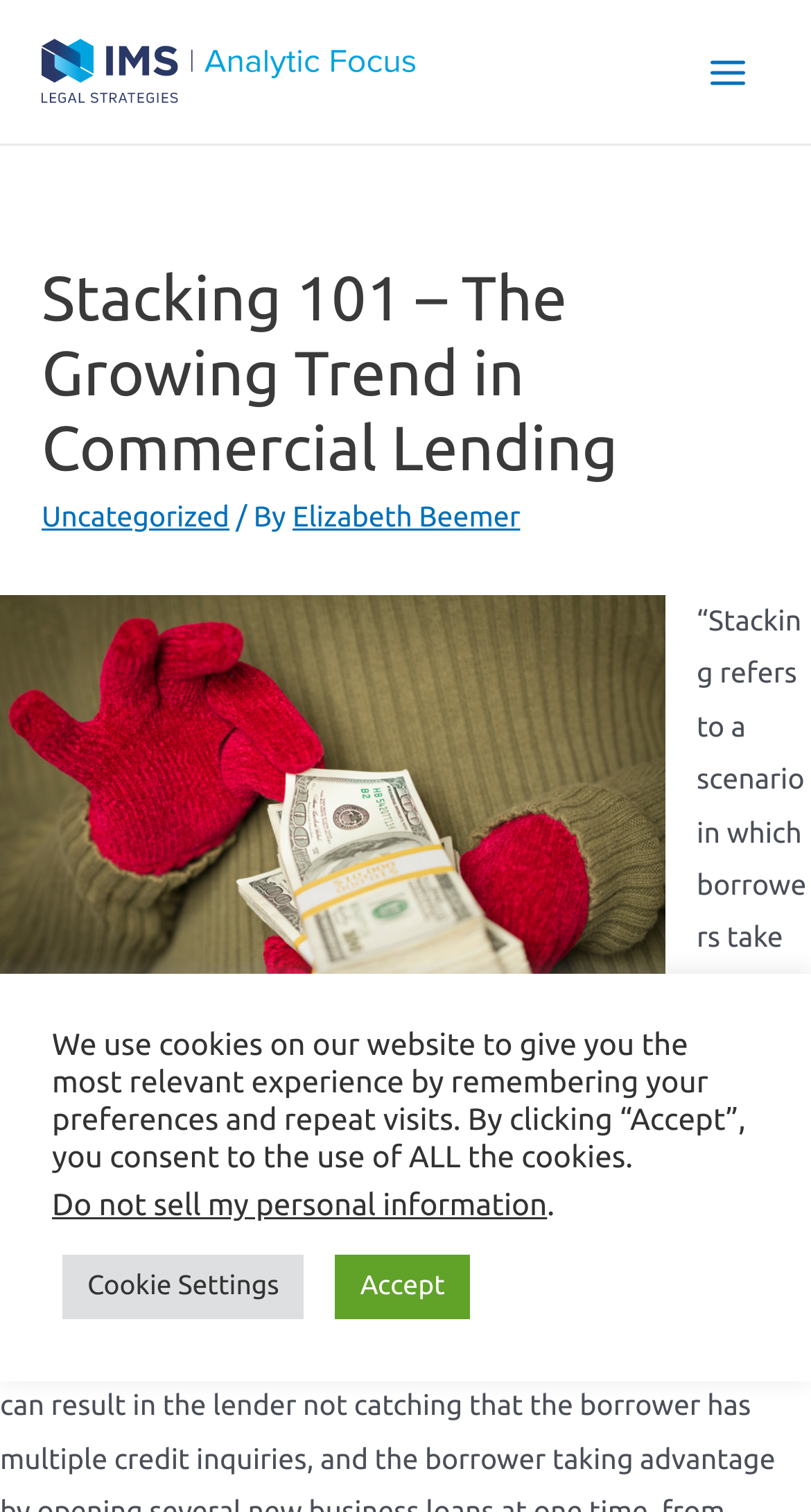Construct a comprehensive description capturing every detail on the webpage.

The webpage is about "Stacking 101 – The Growing Trend in Commercial Lending". At the top left, there is a link, and on the top right, there is a button labeled "Main Menu" with an image beside it. Below the top section, there is a header with a heading that matches the title of the webpage. Under the heading, there are three links: "Uncategorized", a link to the author "Elizabeth Beemer", and a category link. 

To the right of the links, there is an image titled "Stacking Fraud.png". Below the image, there is a block of text that explains what stacking refers to, citing Business Insider as the source. 

Further down, there is a paragraph of text that introduces the concept of stacking in commercial lending fraud. At the bottom of the page, there is a notification about the use of cookies on the website, with options to "Accept" or adjust "Cookie Settings". There is also a link to "Do not sell my personal information".